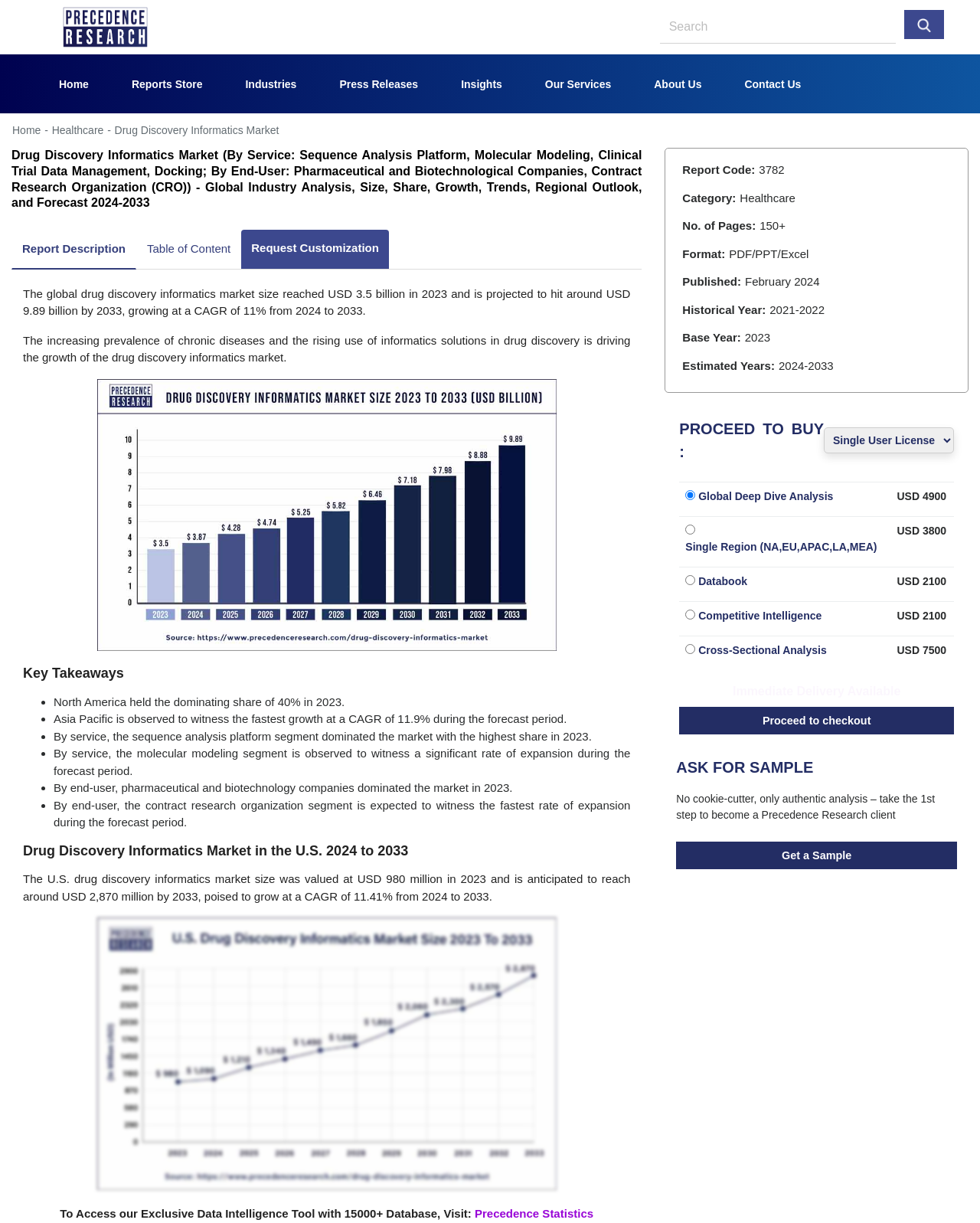Describe the entire webpage, focusing on both content and design.

This webpage is about the drug discovery informatics market, providing an in-depth analysis of the market size, growth, and trends. At the top, there is a navigation bar with links to different sections of the website, including "Home", "Reports Store", "Industries", "Press Releases", "Insights", "Our Services", and "About Us". Below the navigation bar, there is a breadcrumb navigation showing the current page's location within the website.

The main content of the webpage is divided into several sections. The first section provides an overview of the drug discovery informatics market, including its size, growth rate, and forecast period. There is a heading that summarizes the market, followed by a brief description of the market size and growth rate.

The next section is titled "Key Takeaways" and lists several points about the market, including the dominating share of North America, the fastest growth rate of Asia Pacific, and the leading segments by service and end-user.

Following this section, there is a detailed analysis of the drug discovery informatics market in the U.S., including its size, growth rate, and forecast period. This section also includes an image illustrating the market size.

The webpage also provides information about the report, including its code, category, number of pages, format, publication date, and historical and estimated years. There is a call-to-action button to "PROCEED TO BUY" the report, along with a combobox to select the report type and a table to compare different report options.

At the bottom of the webpage, there is a link to "Precedence Statistics" and an image with a caption "Drug Discovery Informatics Market Size 2024 to 2033".